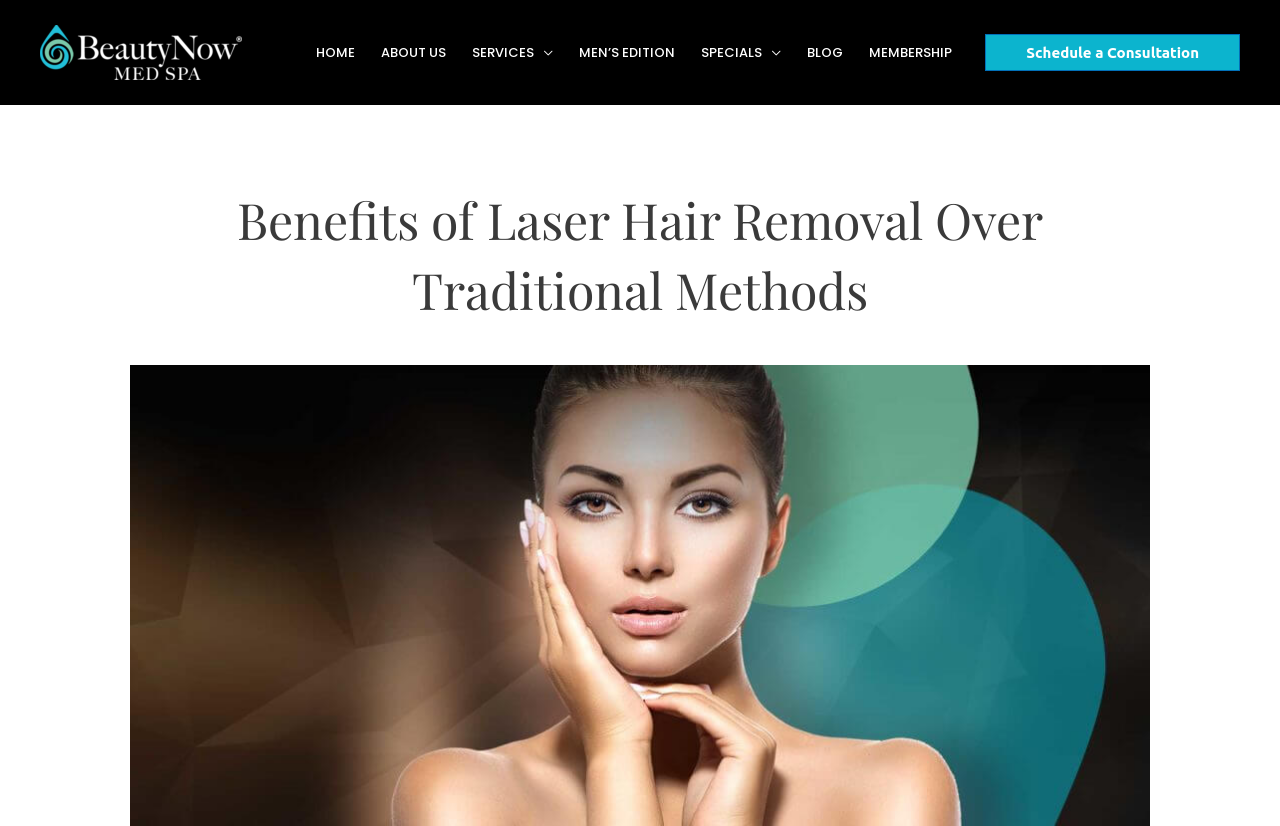Extract the main title from the webpage and generate its text.

Benefits of Laser Hair Removal Over Traditional Methods